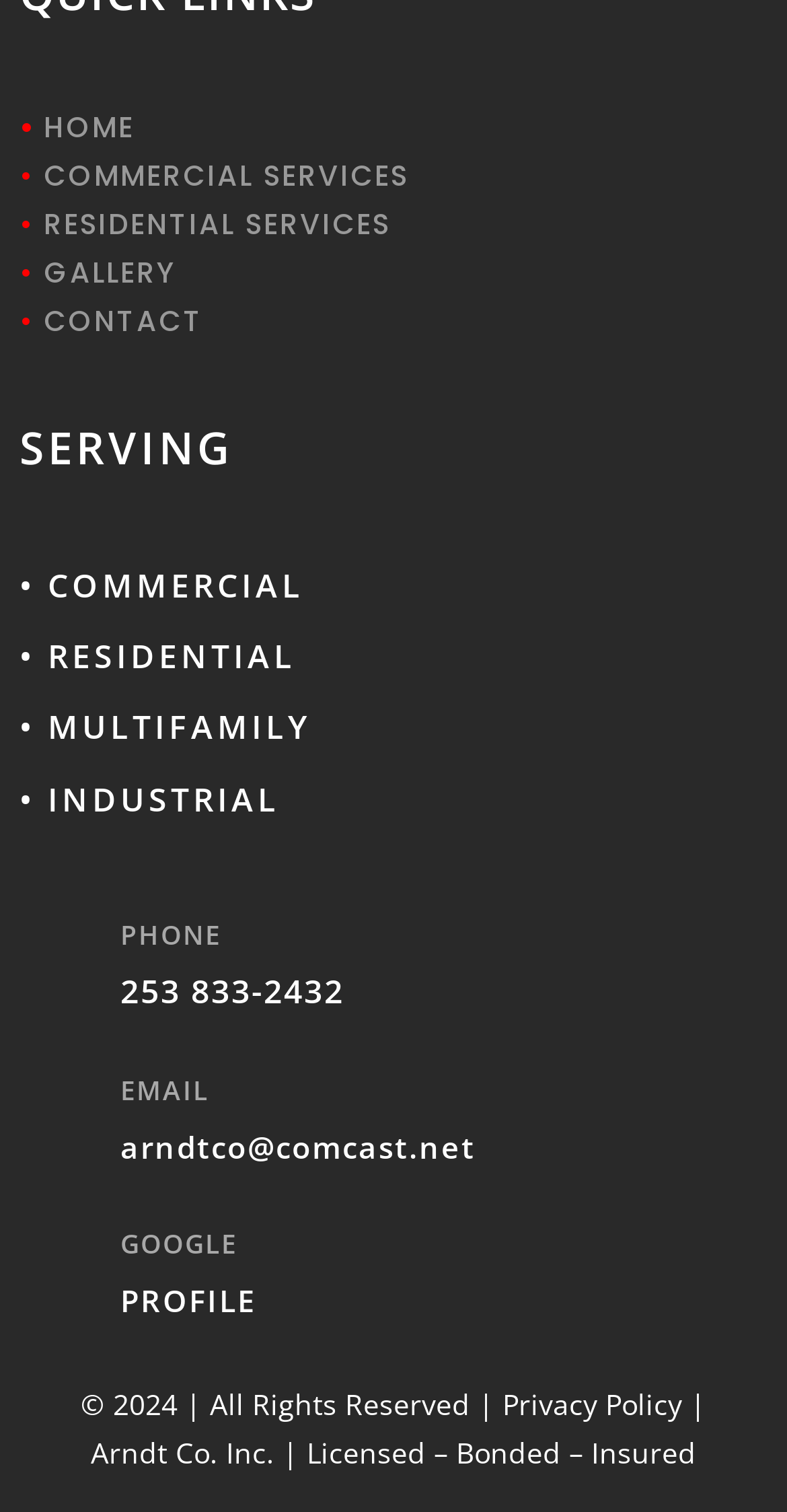Please determine the bounding box coordinates of the element's region to click for the following instruction: "Input your email".

None